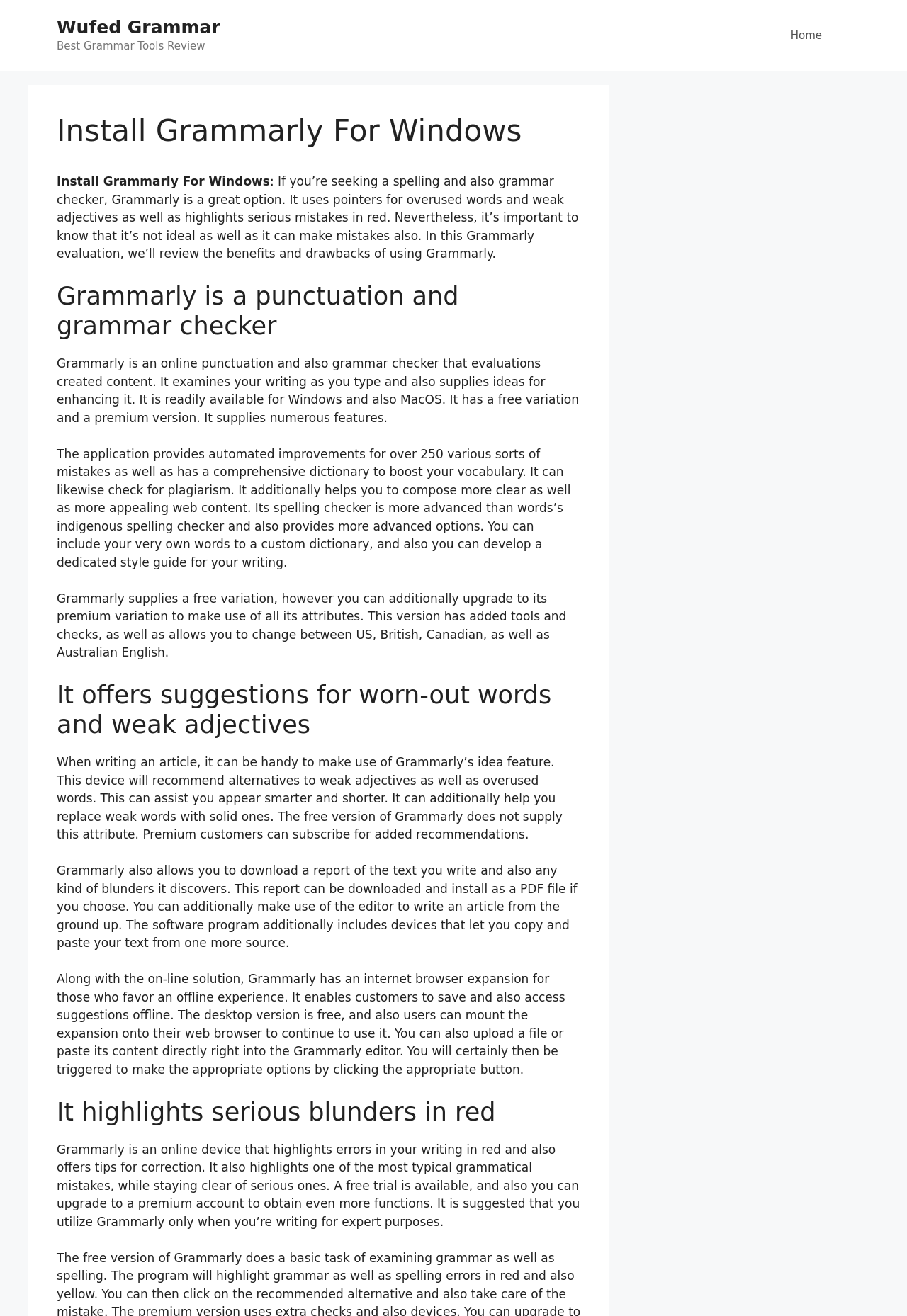What is the format of the report that Grammarly generates?
Give a detailed explanation using the information visible in the image.

According to the webpage content, specifically the text 'Grammarly also allows you to download a report of the text you write and also any kind of blunders it discovers. This report can be downloaded and install as a PDF file if you choose.', I can understand that the format of the report that Grammarly generates is PDF.